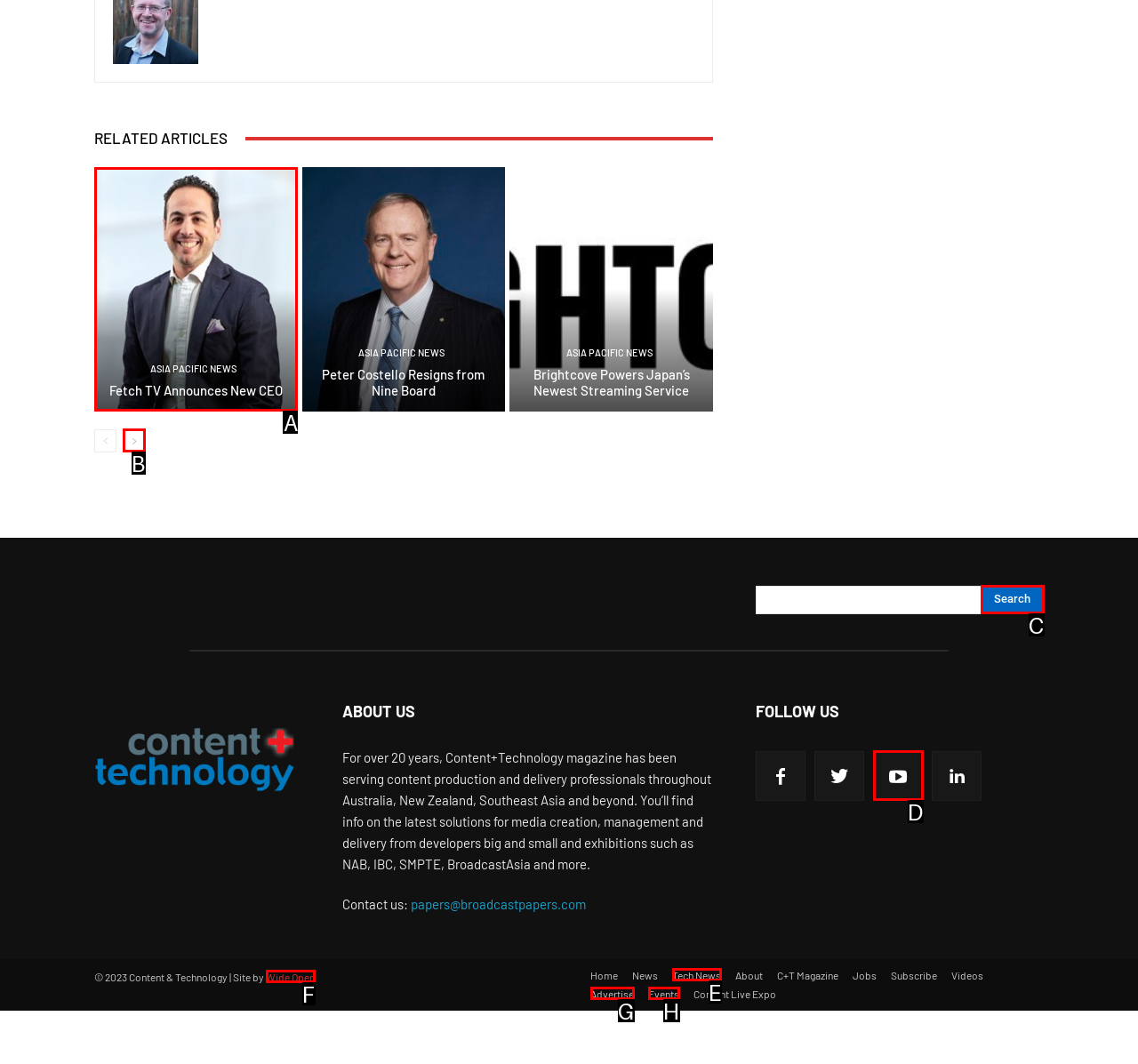Determine which HTML element fits the description: Tech News. Answer with the letter corresponding to the correct choice.

E